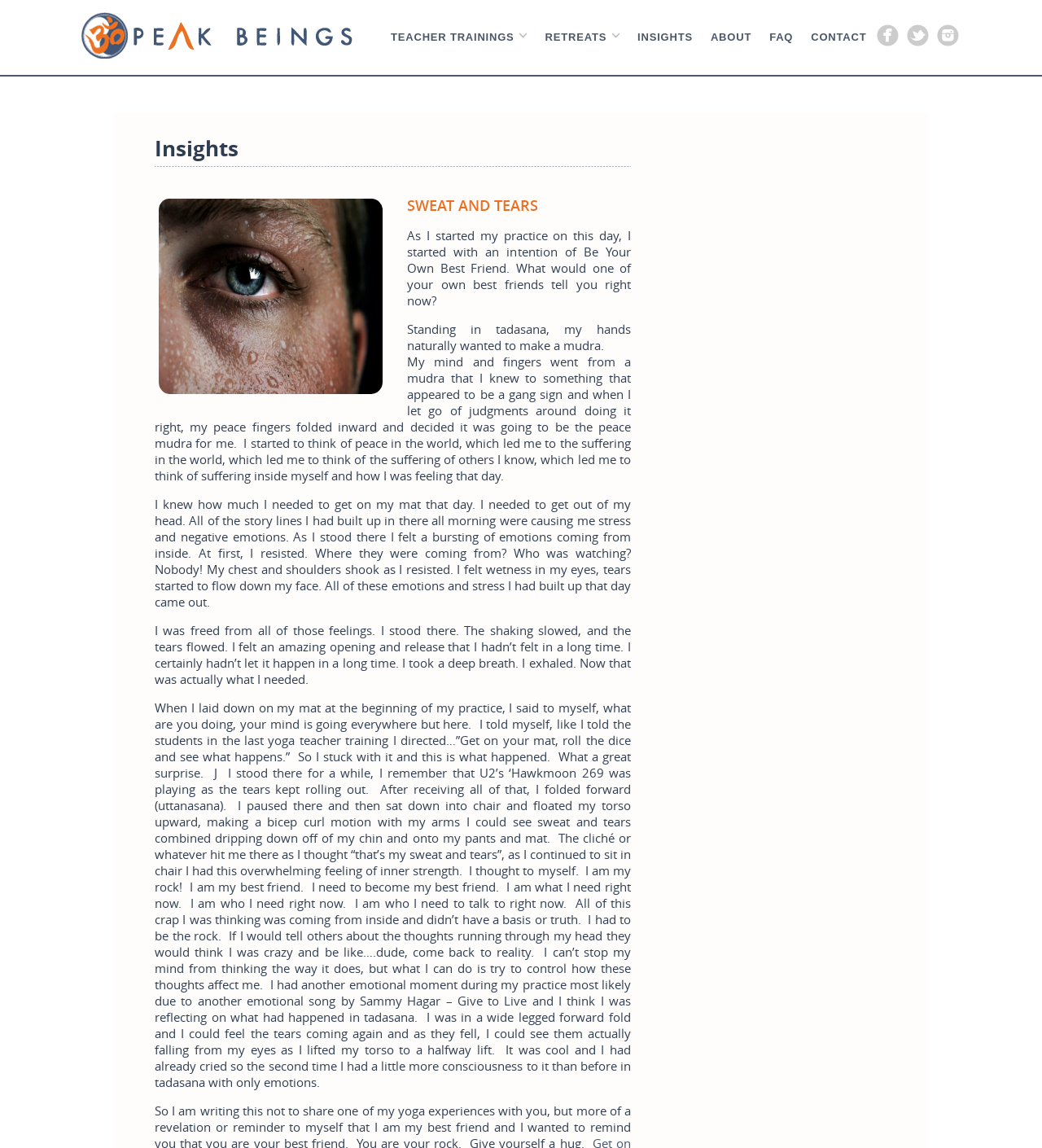Extract the bounding box coordinates for the described element: "News". The coordinates should be represented as four float numbers between 0 and 1: [left, top, right, bottom].

None